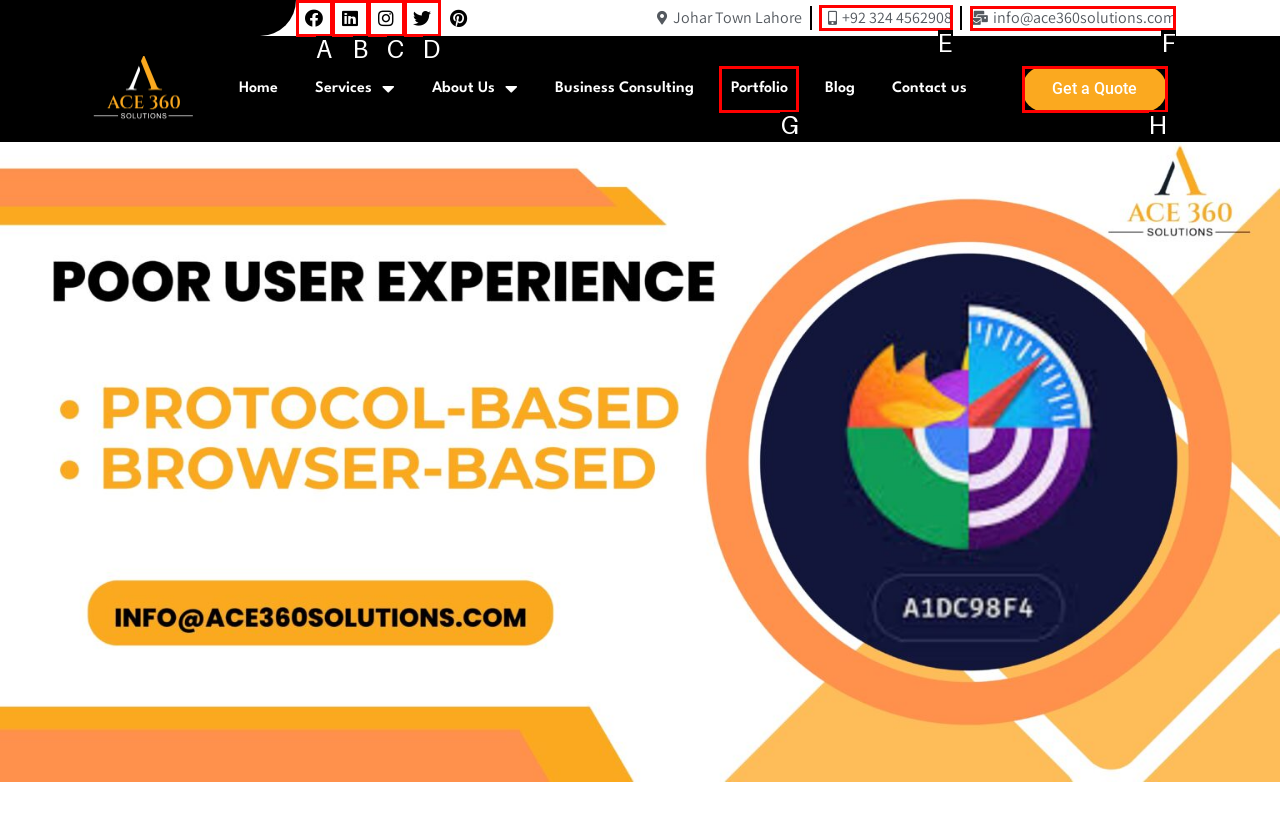Which option should I select to accomplish the task: Contact via phone? Respond with the corresponding letter from the given choices.

E